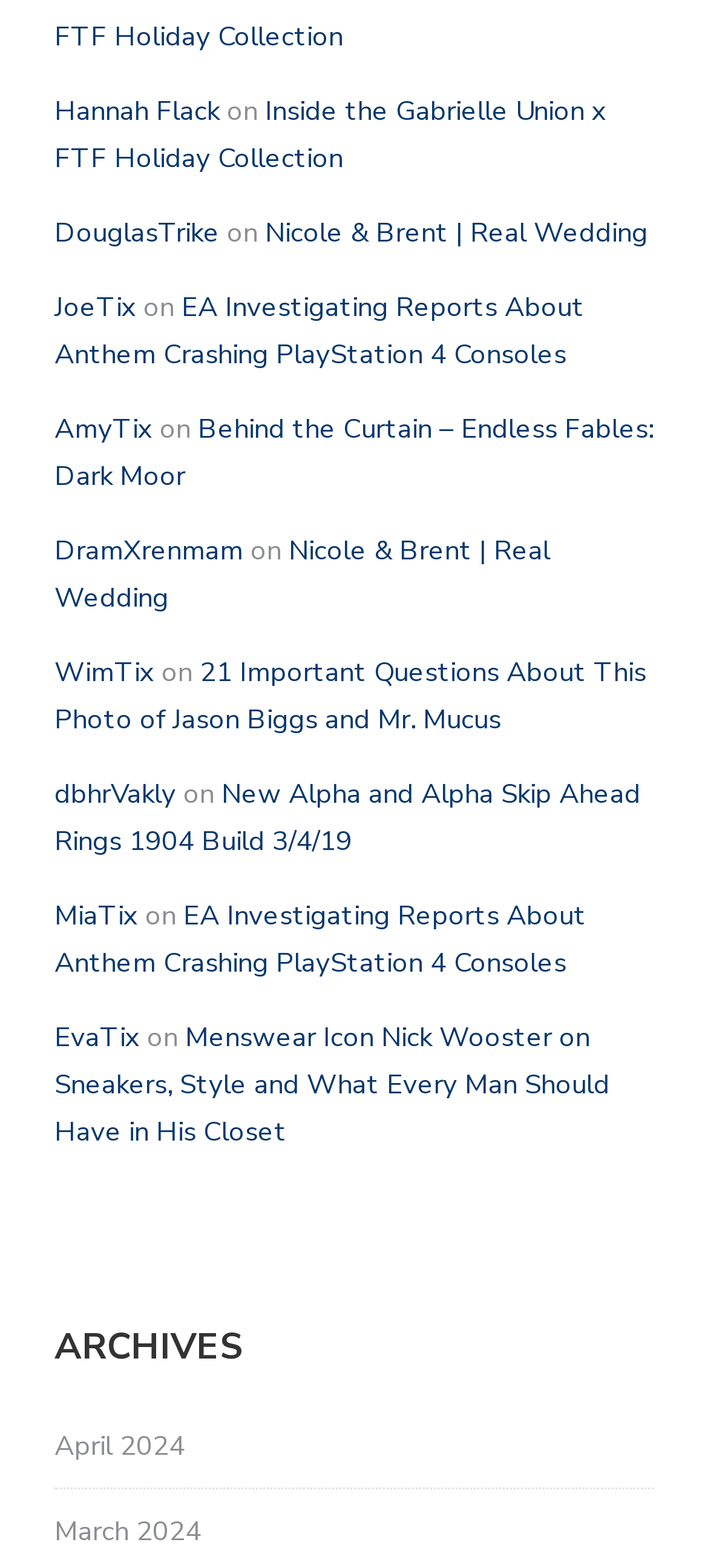How many 'on' static text elements are there on the webpage?
Look at the image and respond with a one-word or short phrase answer.

4